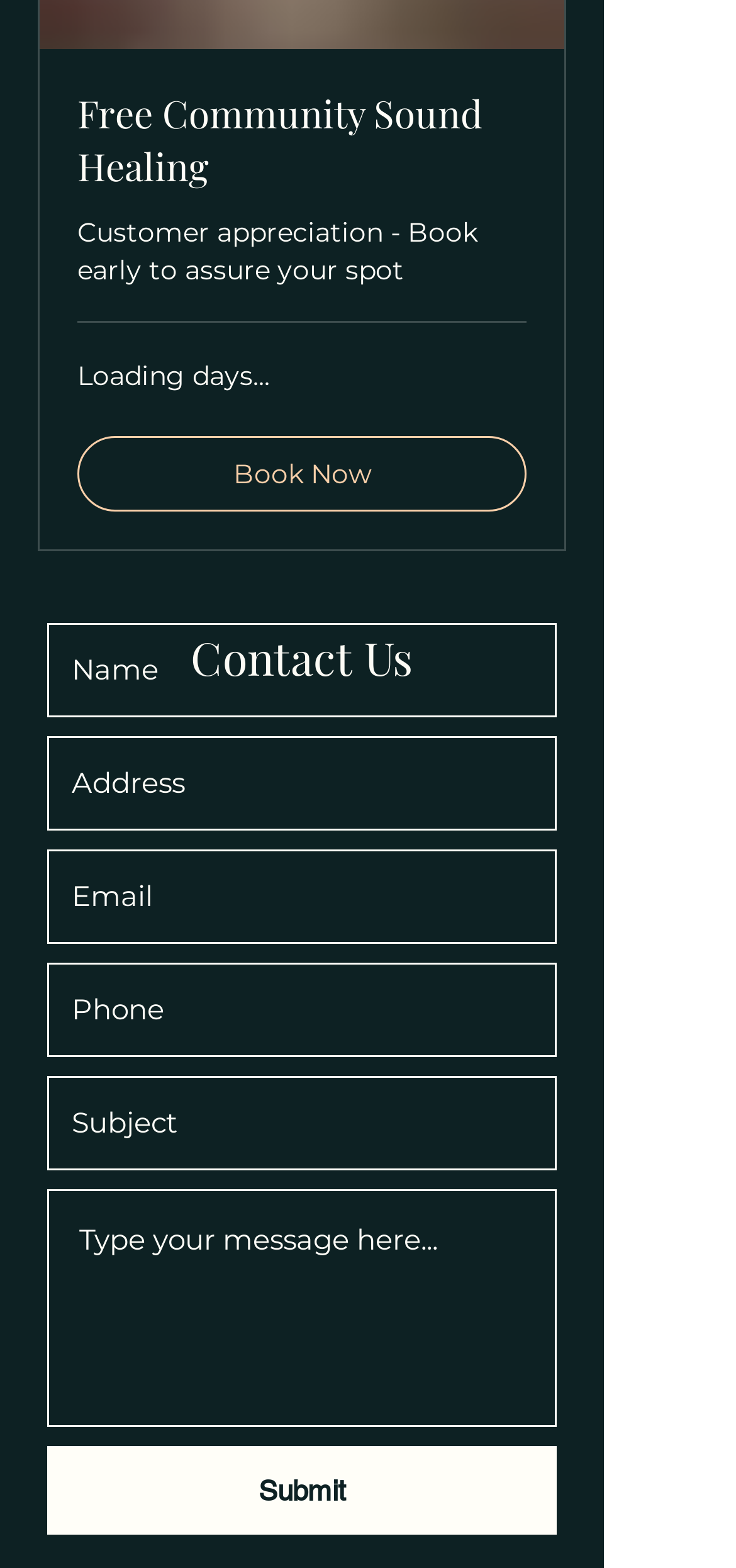Determine the bounding box coordinates for the UI element with the following description: "Book Now". The coordinates should be four float numbers between 0 and 1, represented as [left, top, right, bottom].

[0.105, 0.279, 0.715, 0.327]